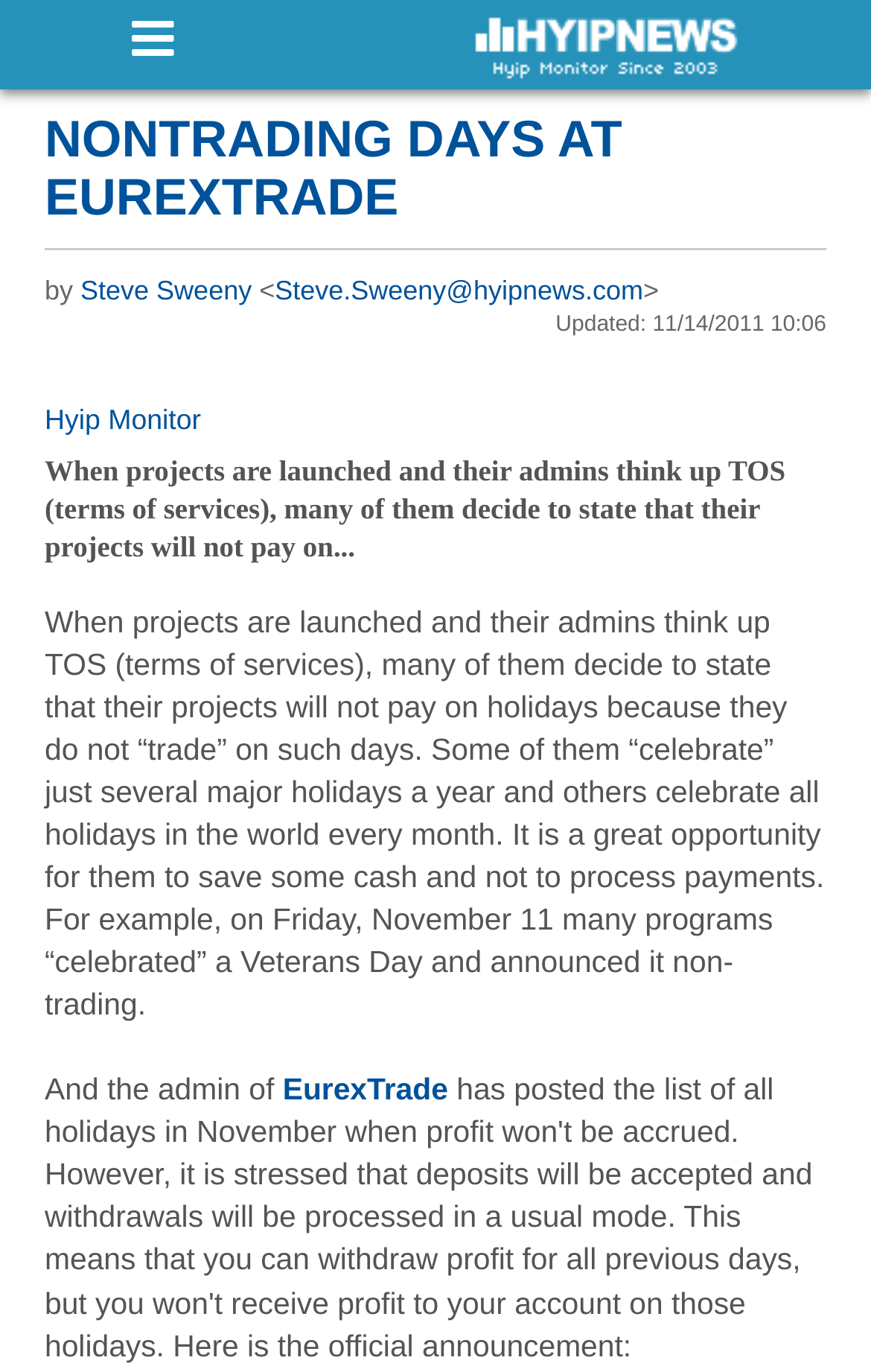Who is the author of the article?
Please provide a single word or phrase as your answer based on the image.

Steve Sweeny